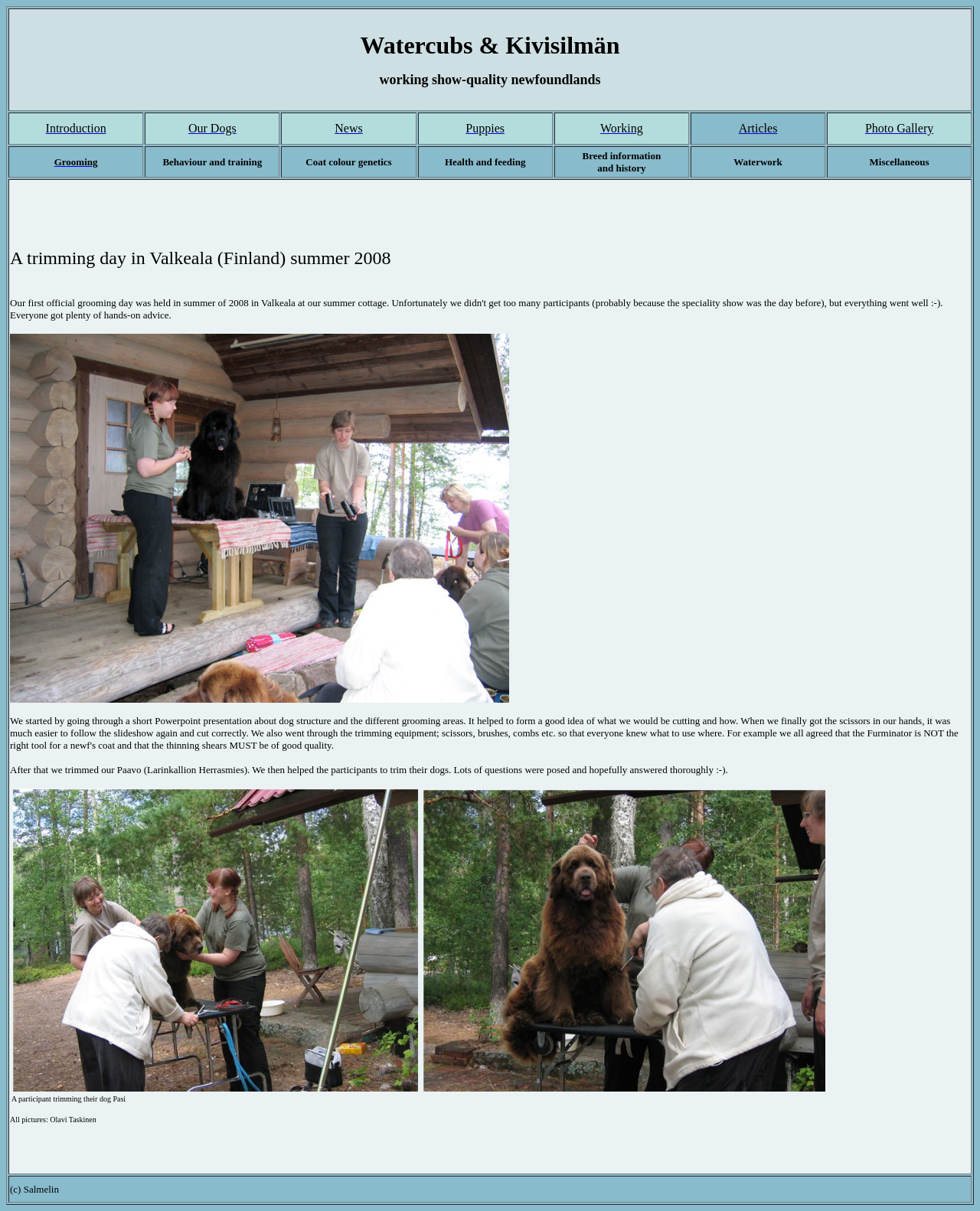What is the copyright information at the bottom of the page?
Offer a detailed and full explanation in response to the question.

The copyright information is located at the bottom of the page, in the last row of the table. It states '(c) Salmelin', indicating that the content is copyrighted by Salmelin.